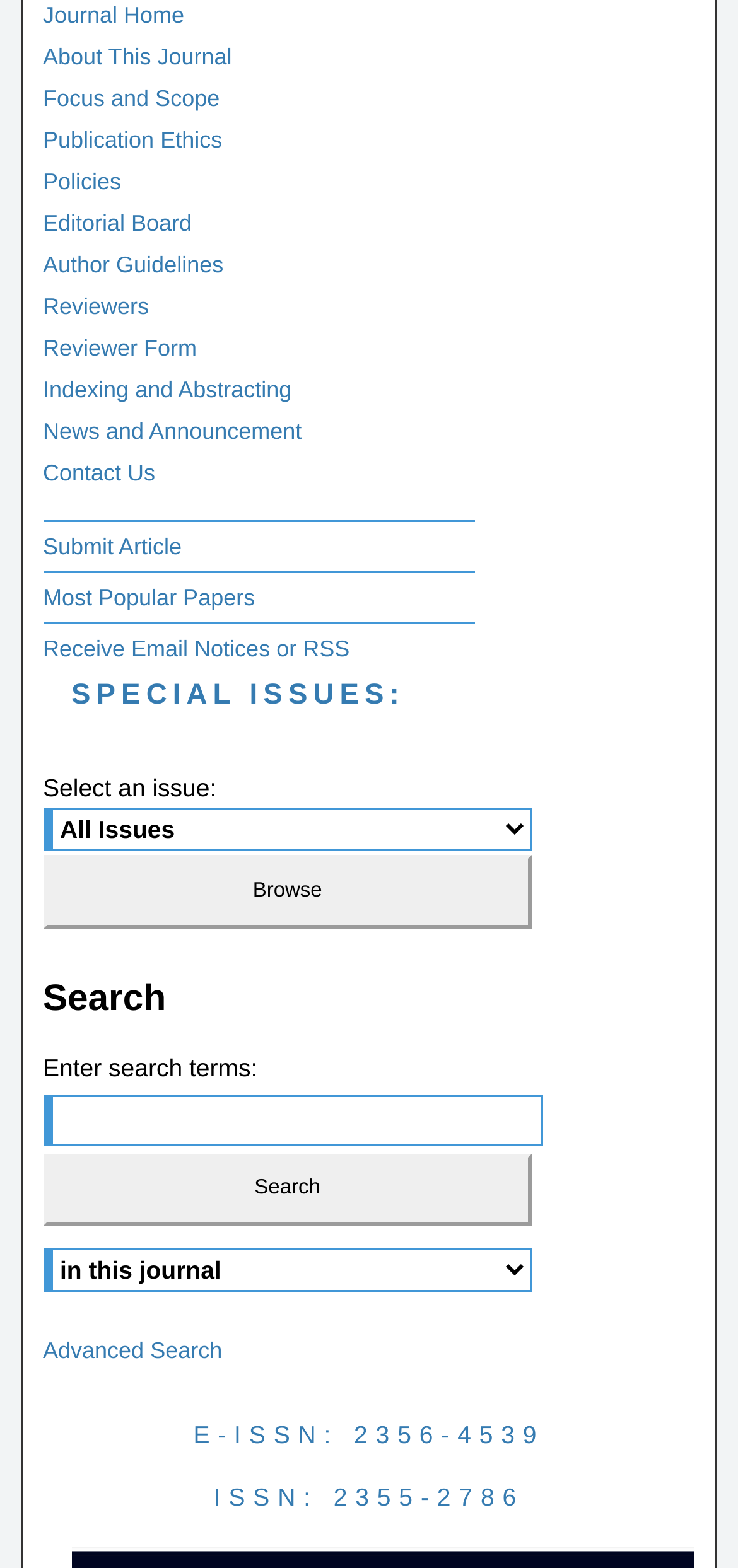Please determine the bounding box coordinates for the element that should be clicked to follow these instructions: "Select an issue".

[0.058, 0.488, 0.721, 0.516]